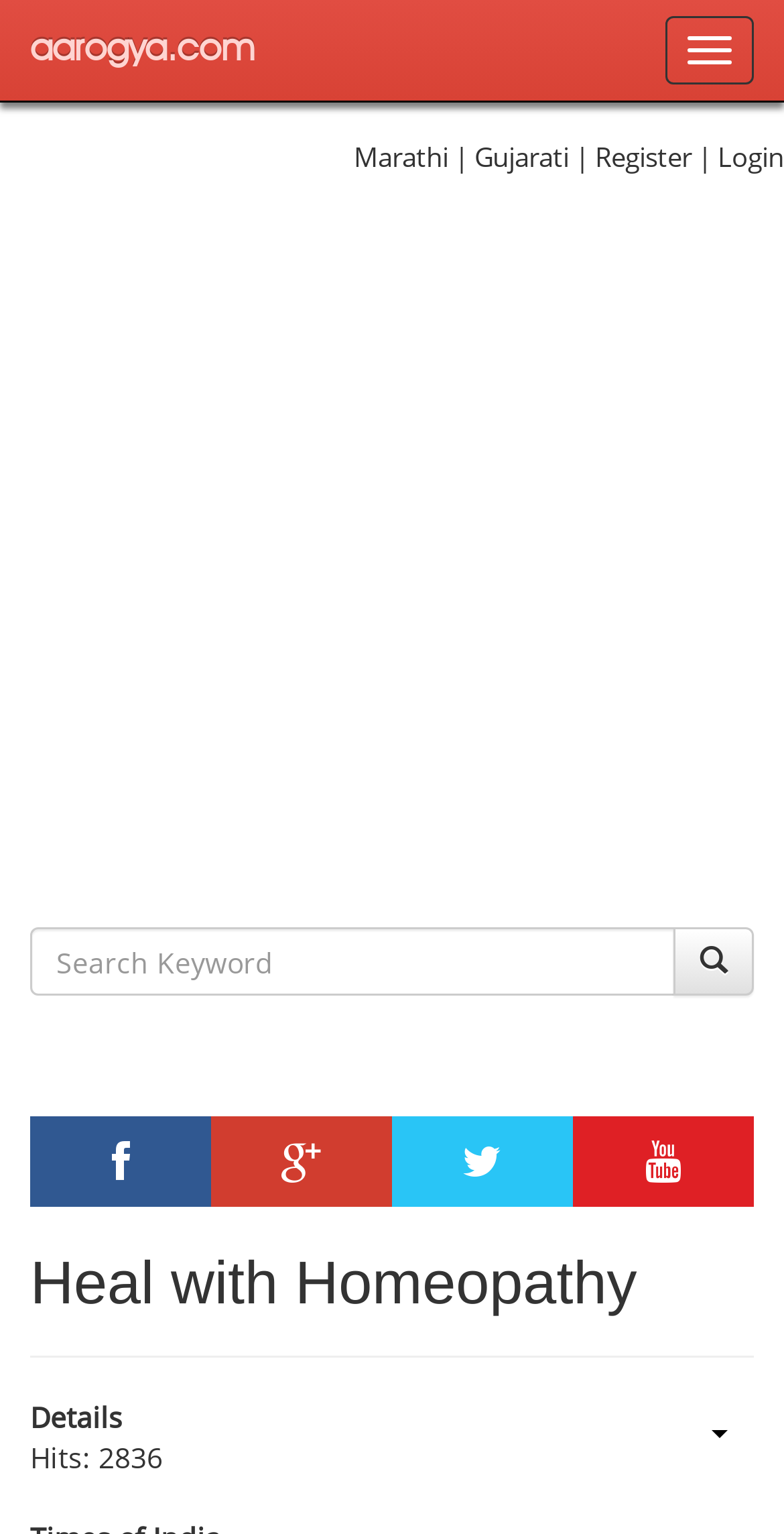Answer the question below in one word or phrase:
What is the language of the webpage?

Multiple languages